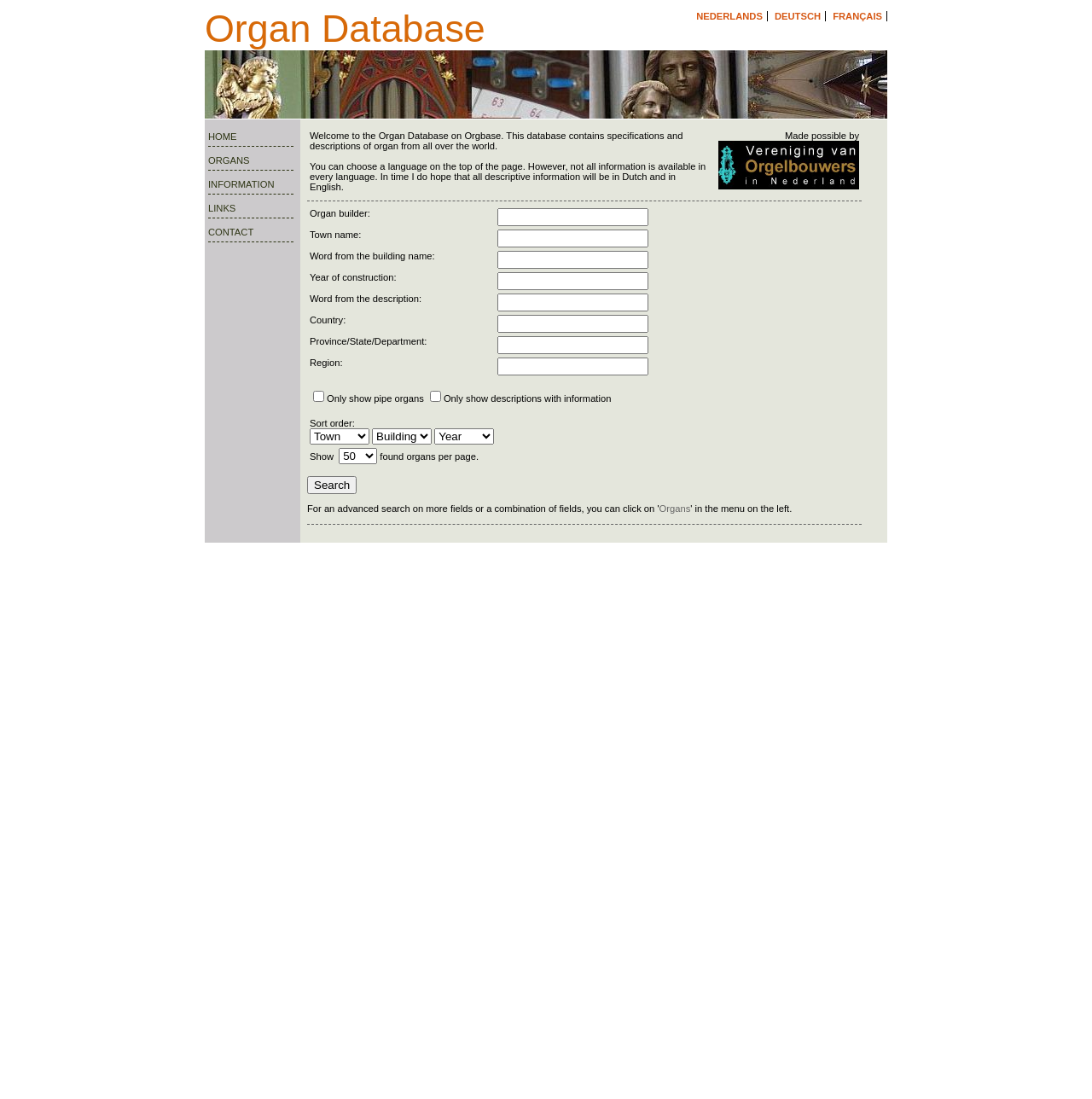Indicate the bounding box coordinates of the element that must be clicked to execute the instruction: "Search for an organ". The coordinates should be given as four float numbers between 0 and 1, i.e., [left, top, right, bottom].

[0.281, 0.433, 0.327, 0.449]